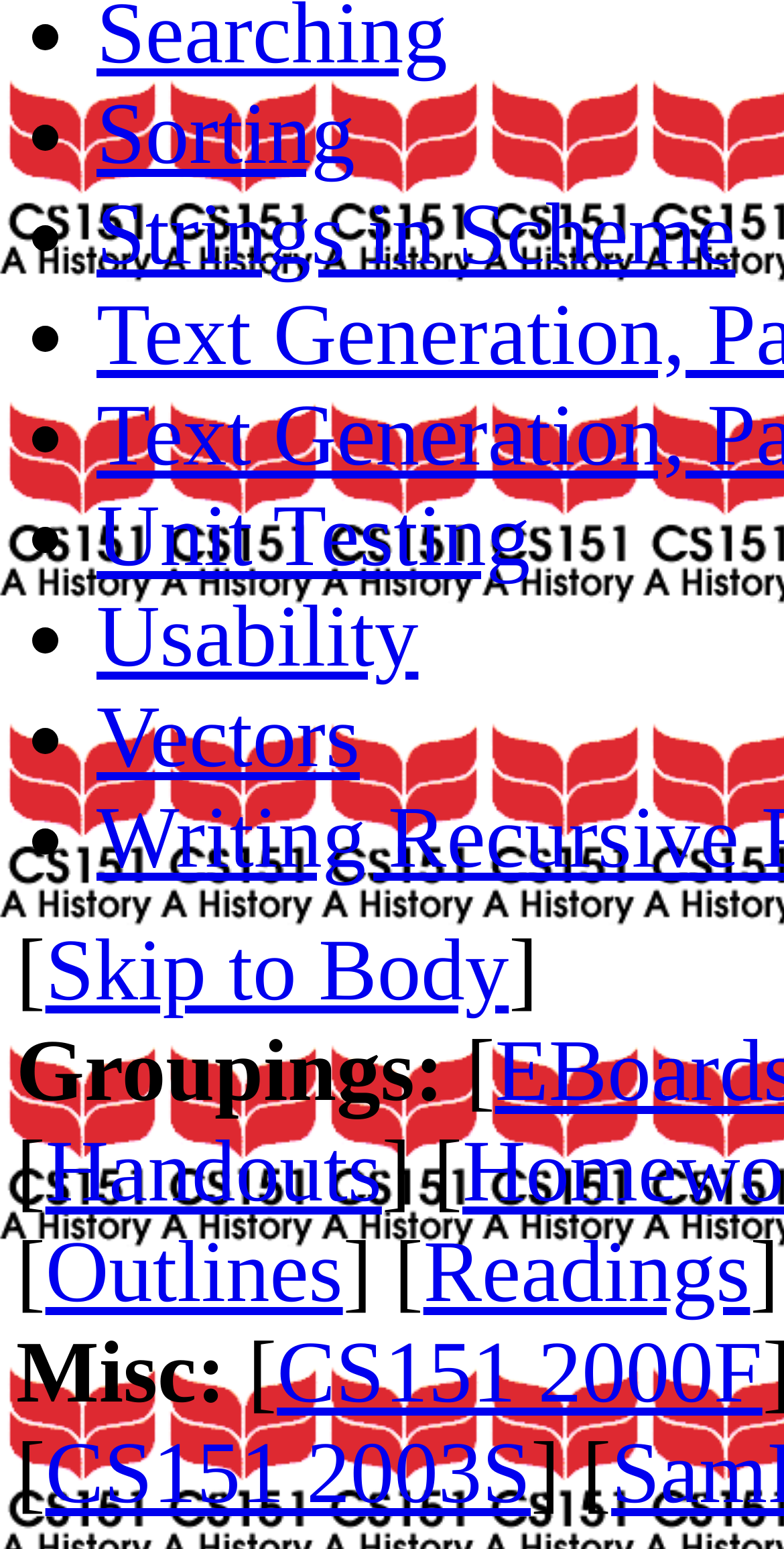Please specify the bounding box coordinates for the clickable region that will help you carry out the instruction: "Go to the 'Forums' page".

None